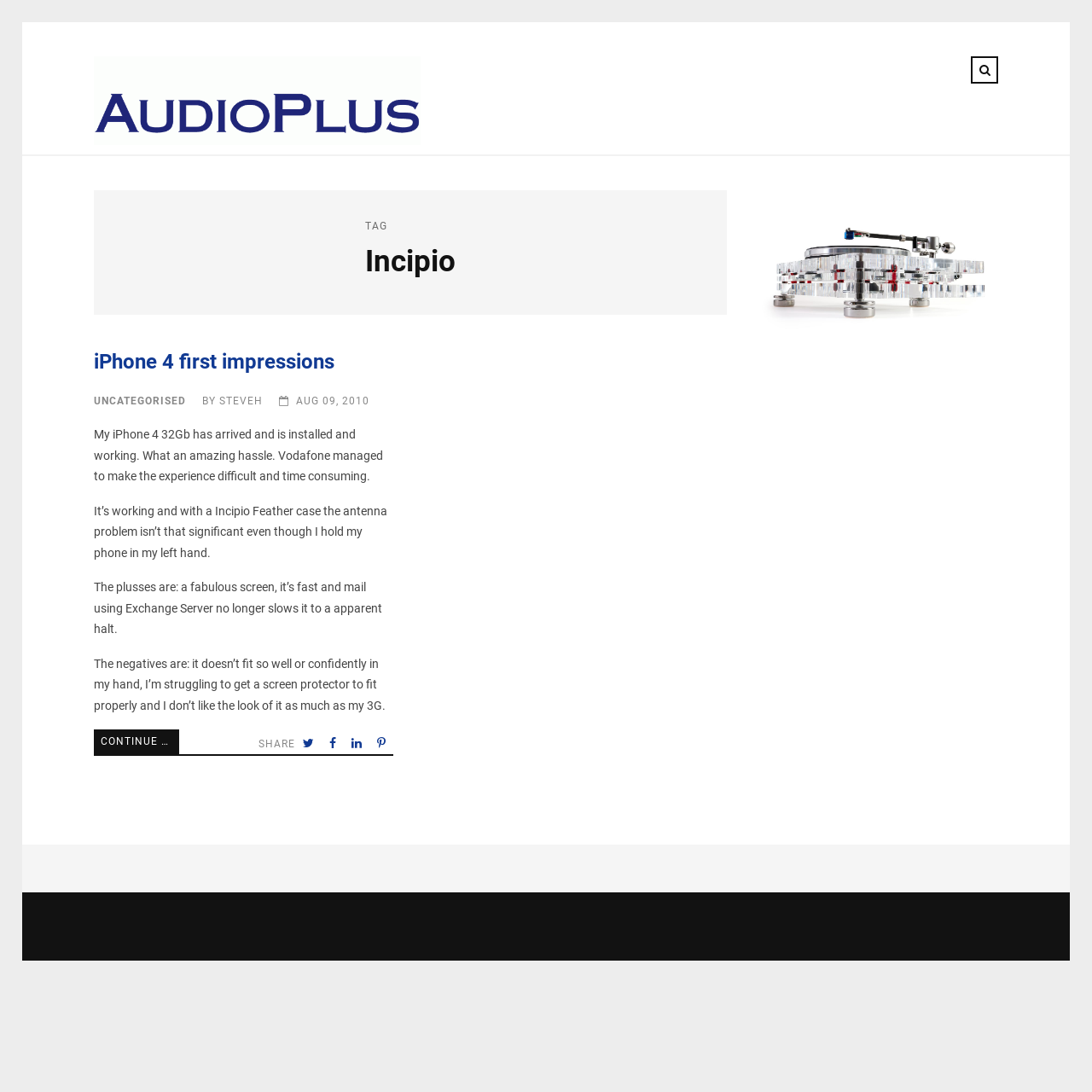Given the element description: "Rewards Program", predict the bounding box coordinates of this UI element. The coordinates must be four float numbers between 0 and 1, given as [left, top, right, bottom].

None